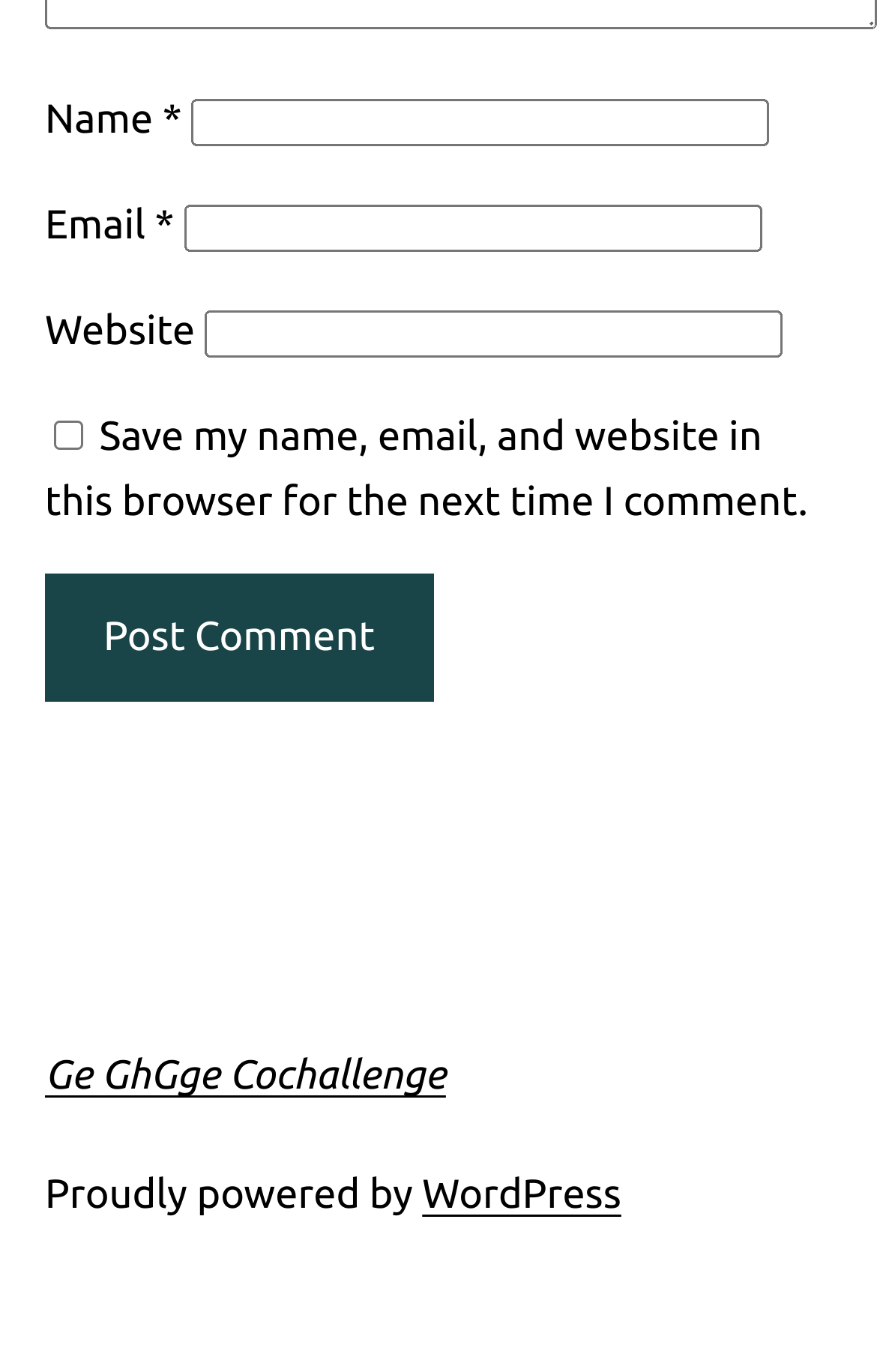Examine the screenshot and answer the question in as much detail as possible: What is the purpose of the checkbox?

The checkbox is located below the 'Website' textbox and is labeled 'Save my name, email, and website in this browser for the next time I comment.' This suggests that its purpose is to save the user's comment information for future use.